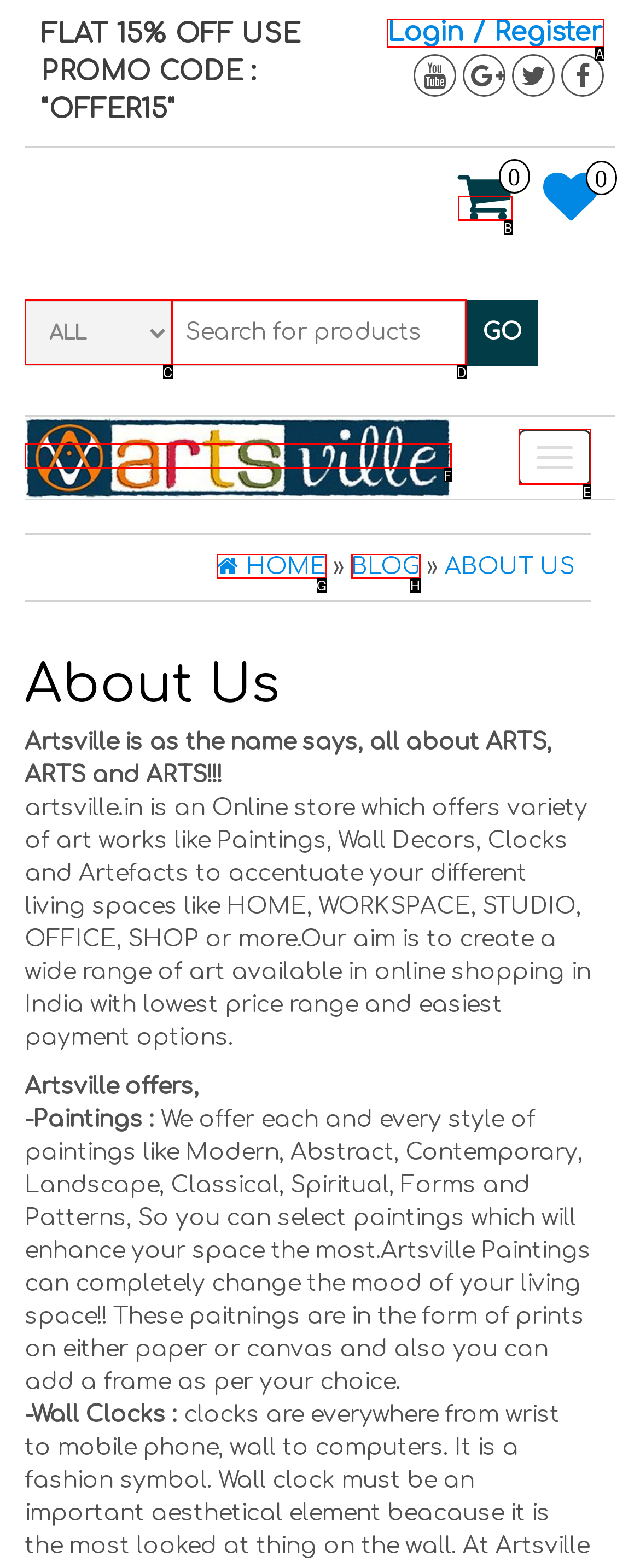Select the correct UI element to click for this task: Login or register.
Answer using the letter from the provided options.

A